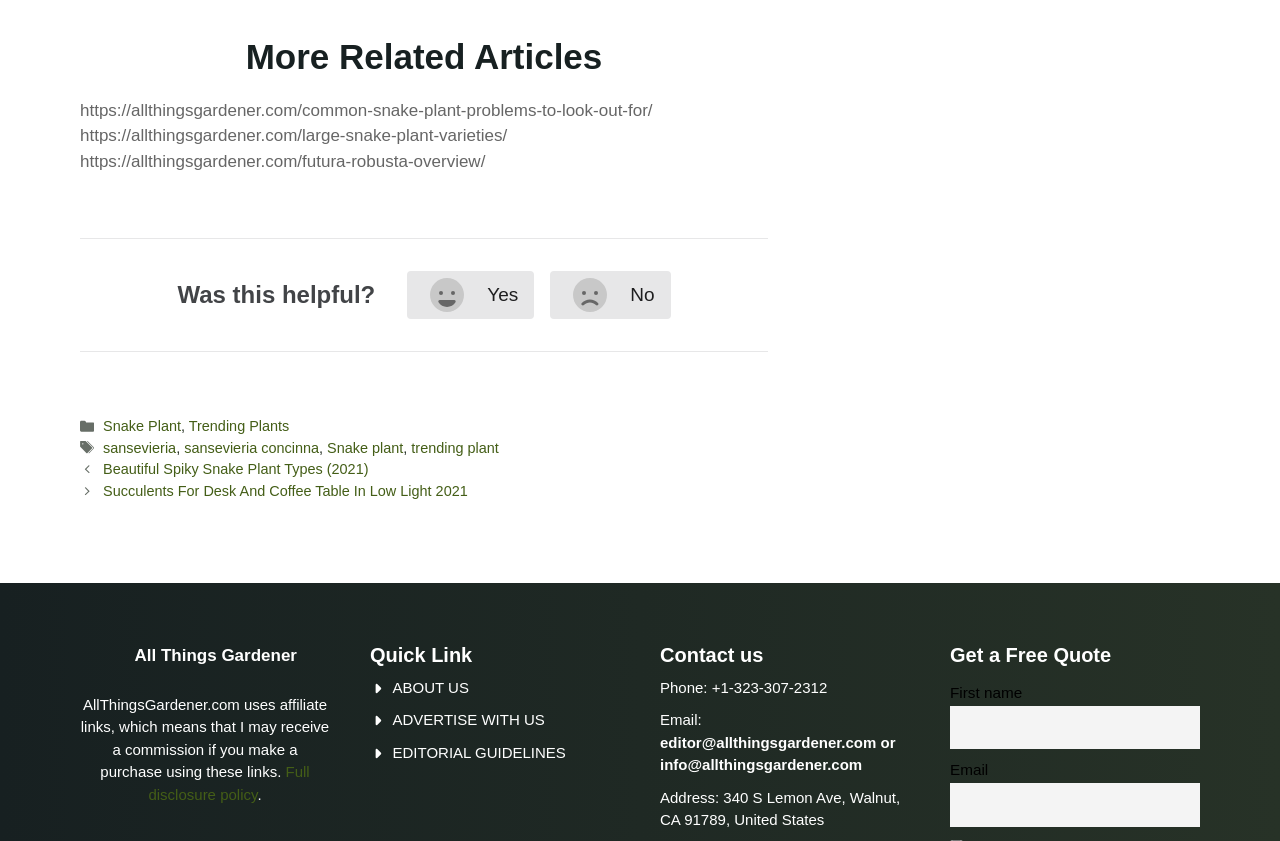Provide a brief response using a word or short phrase to this question:
How many input fields are in the 'Get a Free Quote' section?

2